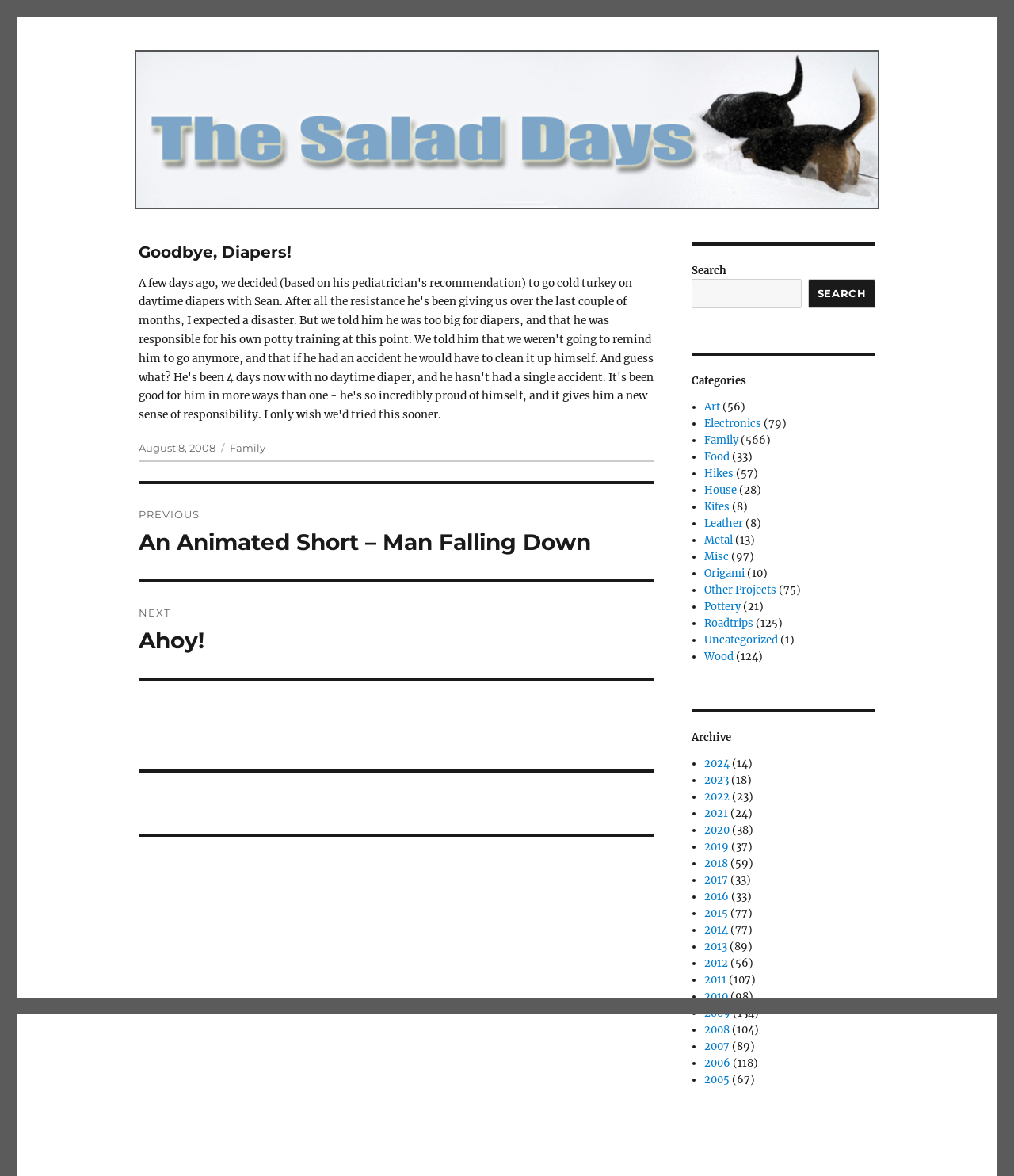What is the title of the article?
Answer with a single word or short phrase according to what you see in the image.

Goodbye, Diapers!